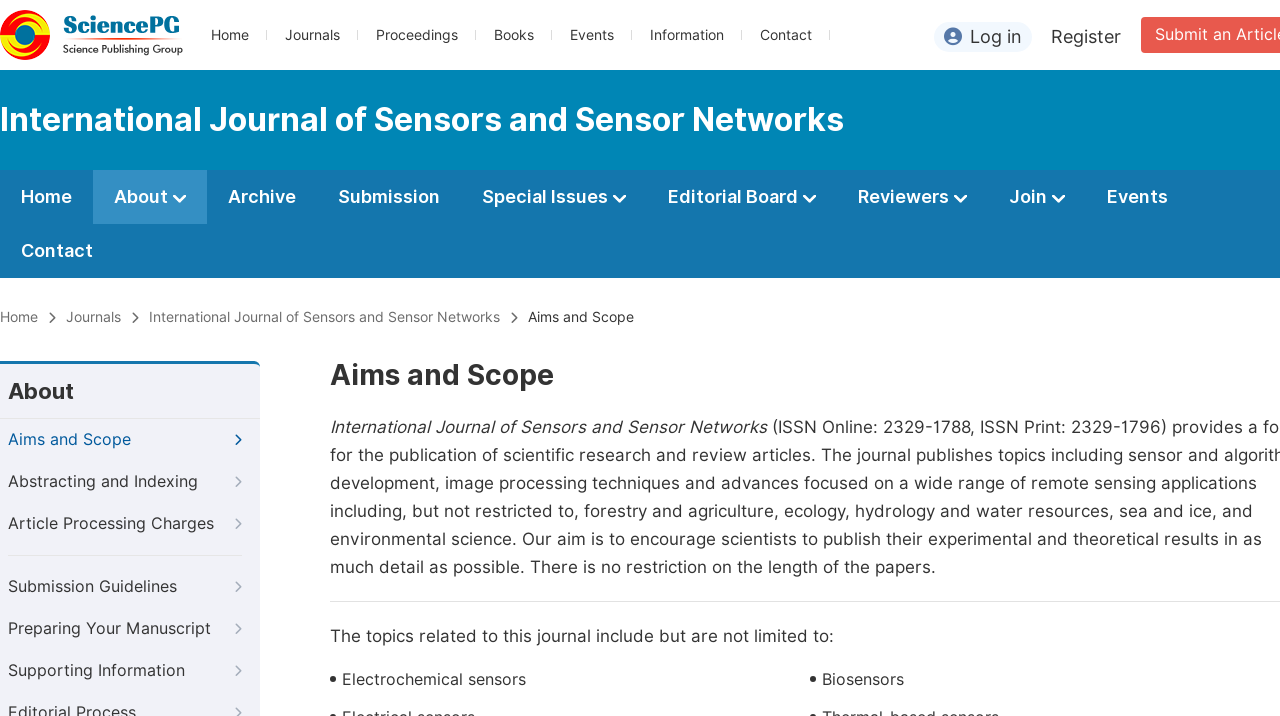Answer the question below with a single word or a brief phrase: 
What are the topics related to this journal?

Electrochemical sensors, Biosensors, etc.